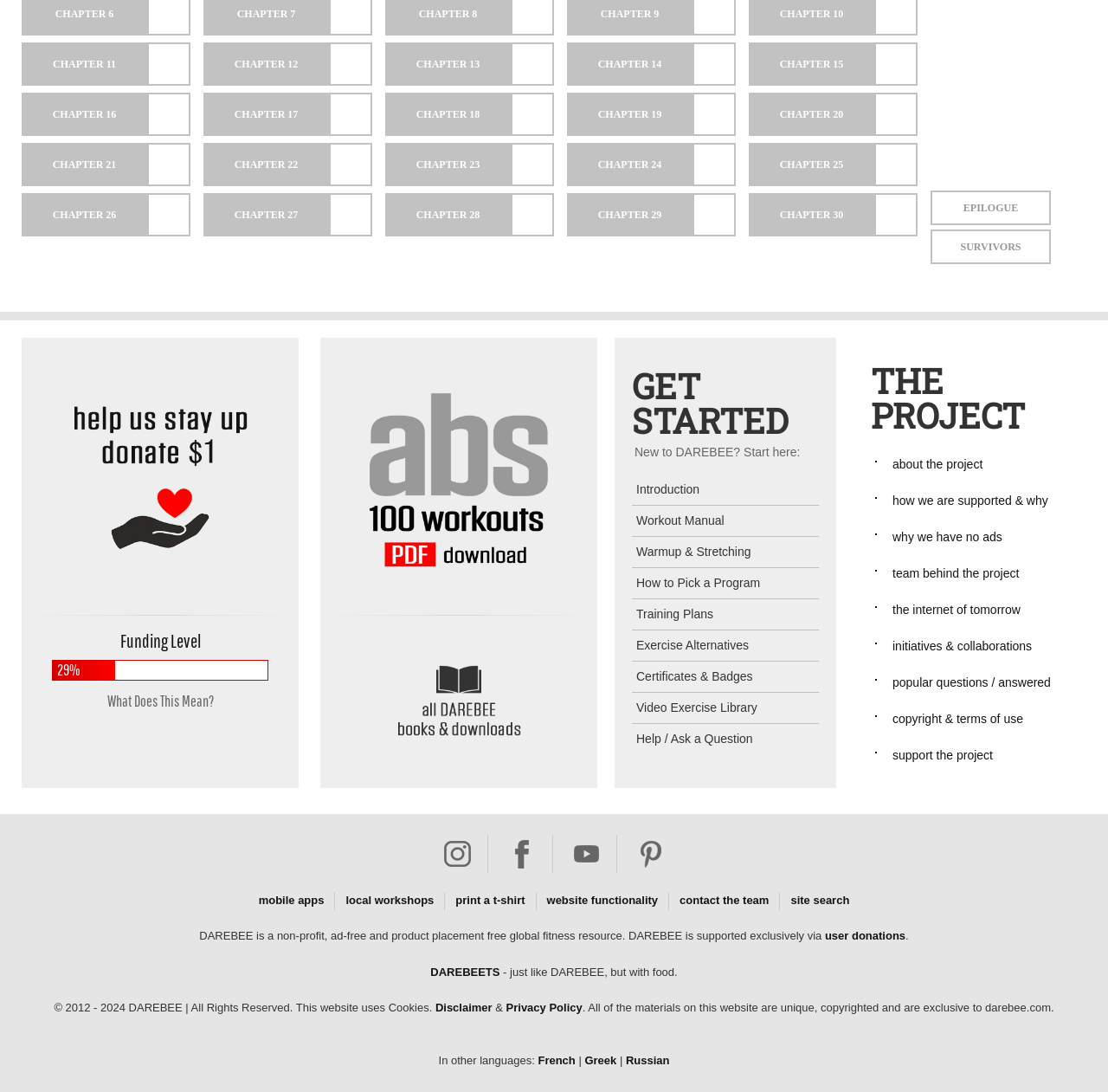Specify the bounding box coordinates of the area to click in order to execute this command: 'Learn about How Does DAREBEE Work'. The coordinates should consist of four float numbers ranging from 0 to 1, and should be formatted as [left, top, right, bottom].

[0.02, 0.309, 0.27, 0.554]